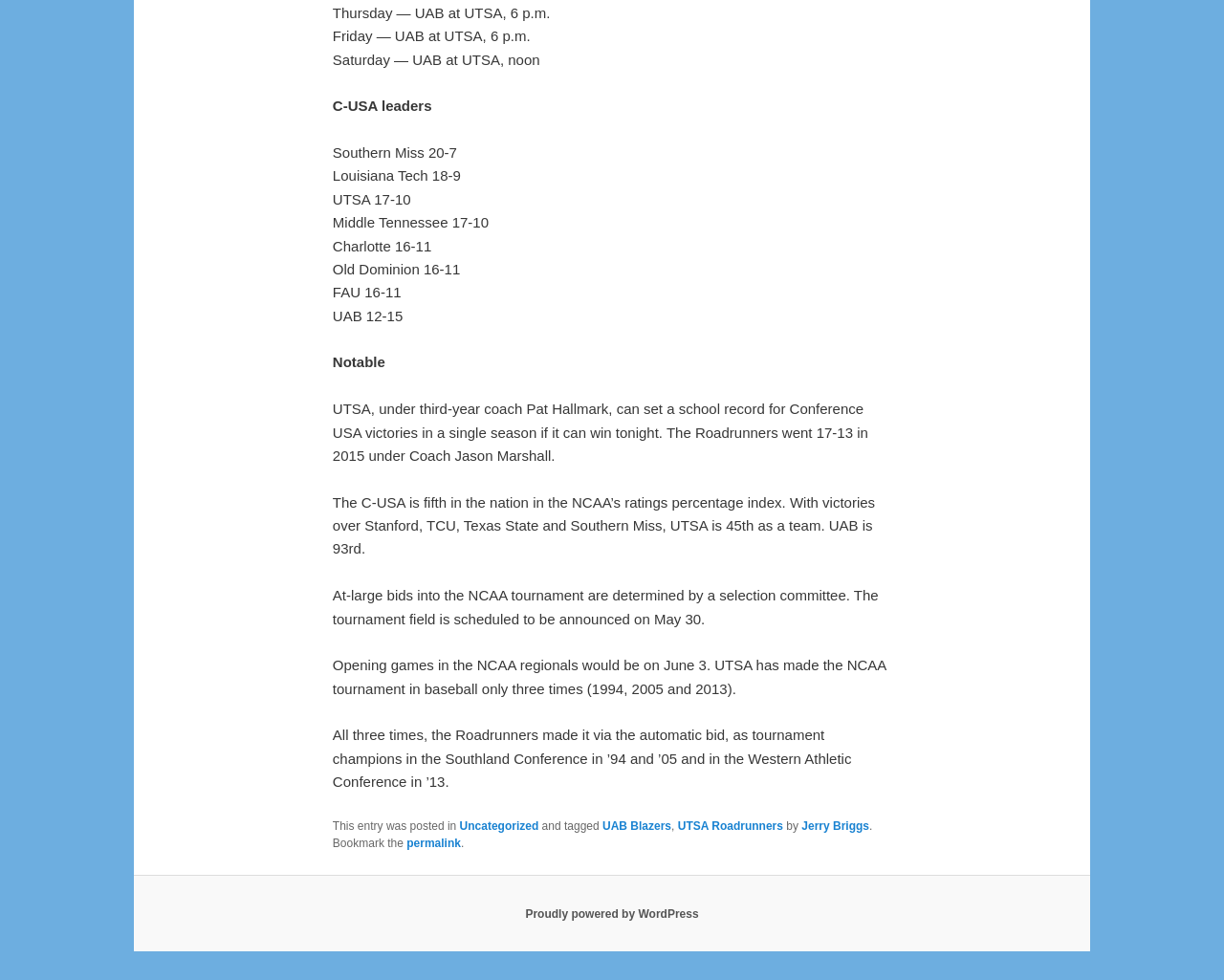Who is the coach of UTSA?
Deliver a detailed and extensive answer to the question.

The coach of UTSA is mentioned in the static text element that states 'UTSA, under third-year coach Pat Hallmark, can set a school record for Conference USA victories in a single season if it can win tonight.'